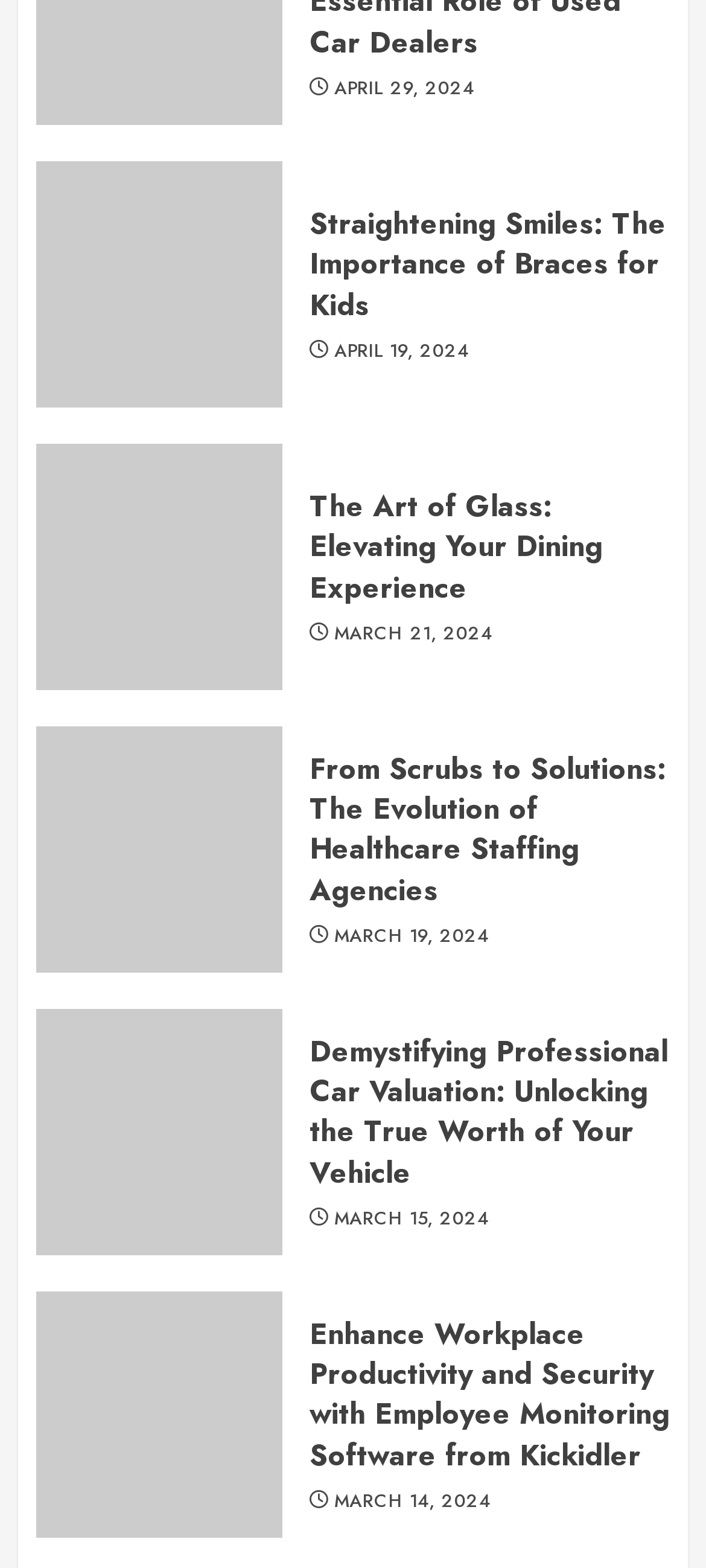Show the bounding box coordinates for the HTML element described as: "March 19, 2024".

[0.473, 0.589, 0.692, 0.605]